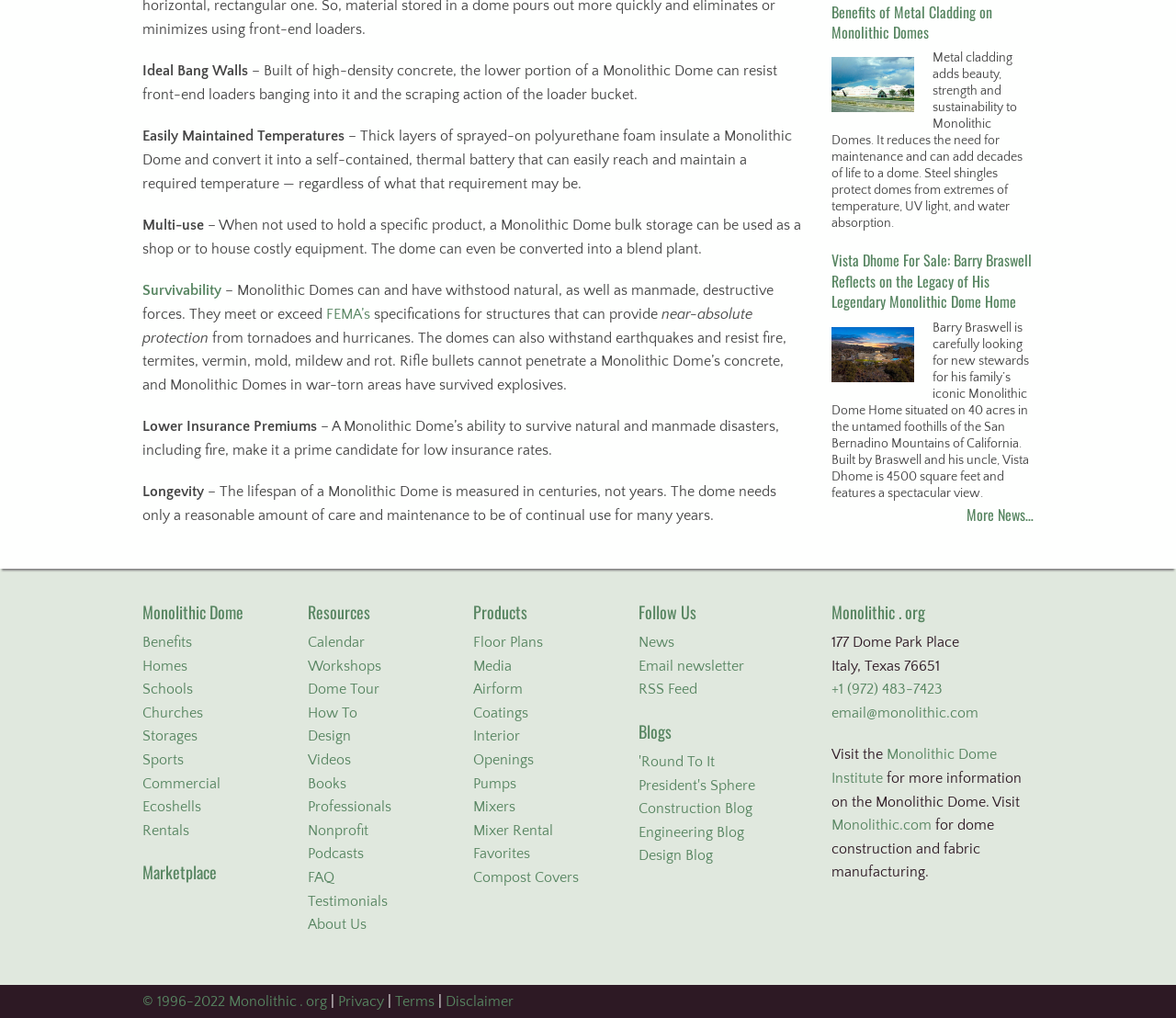What is the purpose of a Monolithic Dome?
Give a thorough and detailed response to the question.

I found the answer by reading the text 'When not used to hold a specific product, a Monolithic Dome bulk storage can be used as a shop or to house costly equipment.' which describes one of the purposes of a Monolithic Dome.